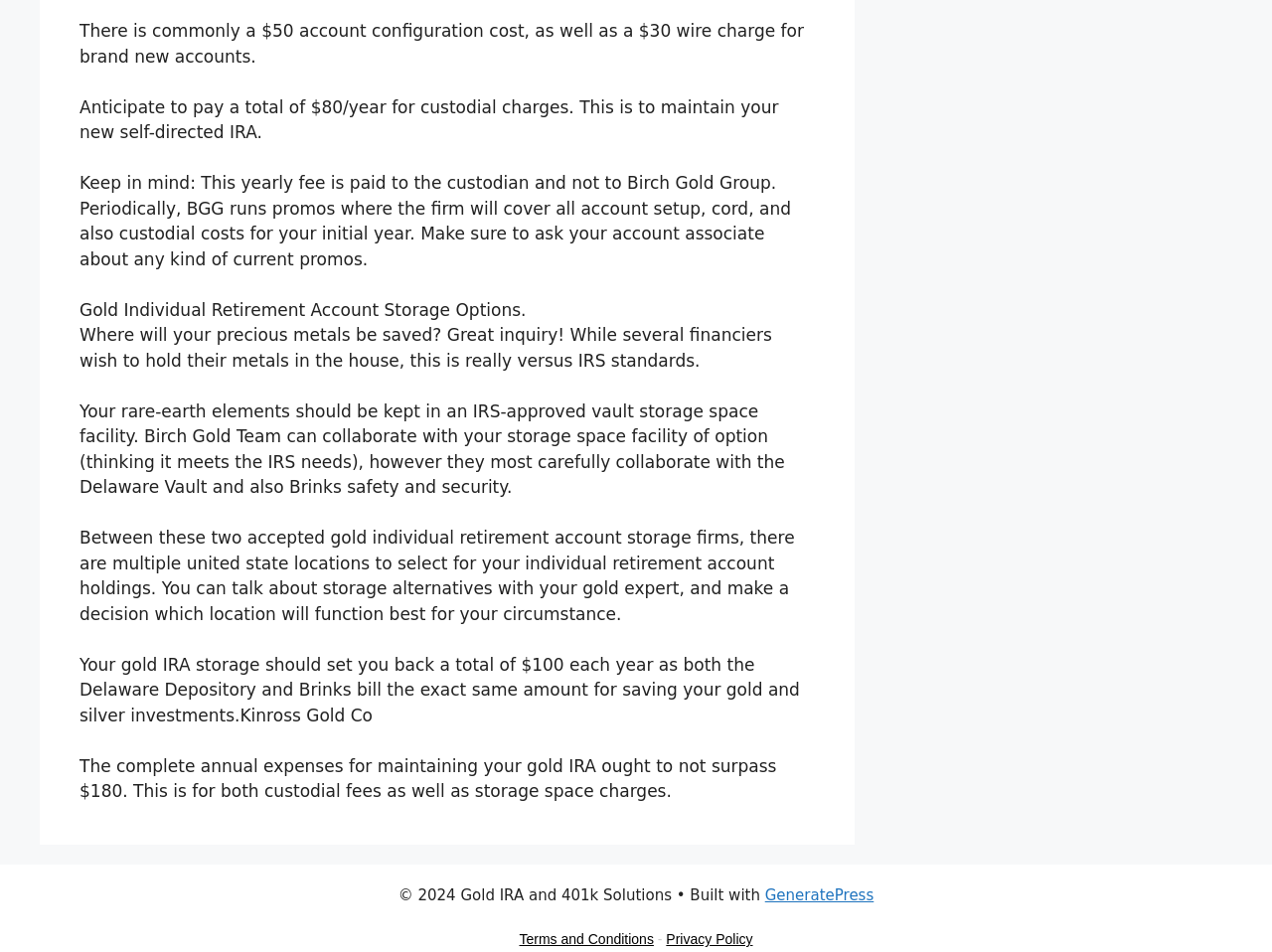What is the total cost for custodial charges per year?
Provide a detailed answer to the question, using the image to inform your response.

The total cost for custodial charges per year is mentioned in the text as '$80/year for custodial charges. This is to maintain your new self-directed IRA.'